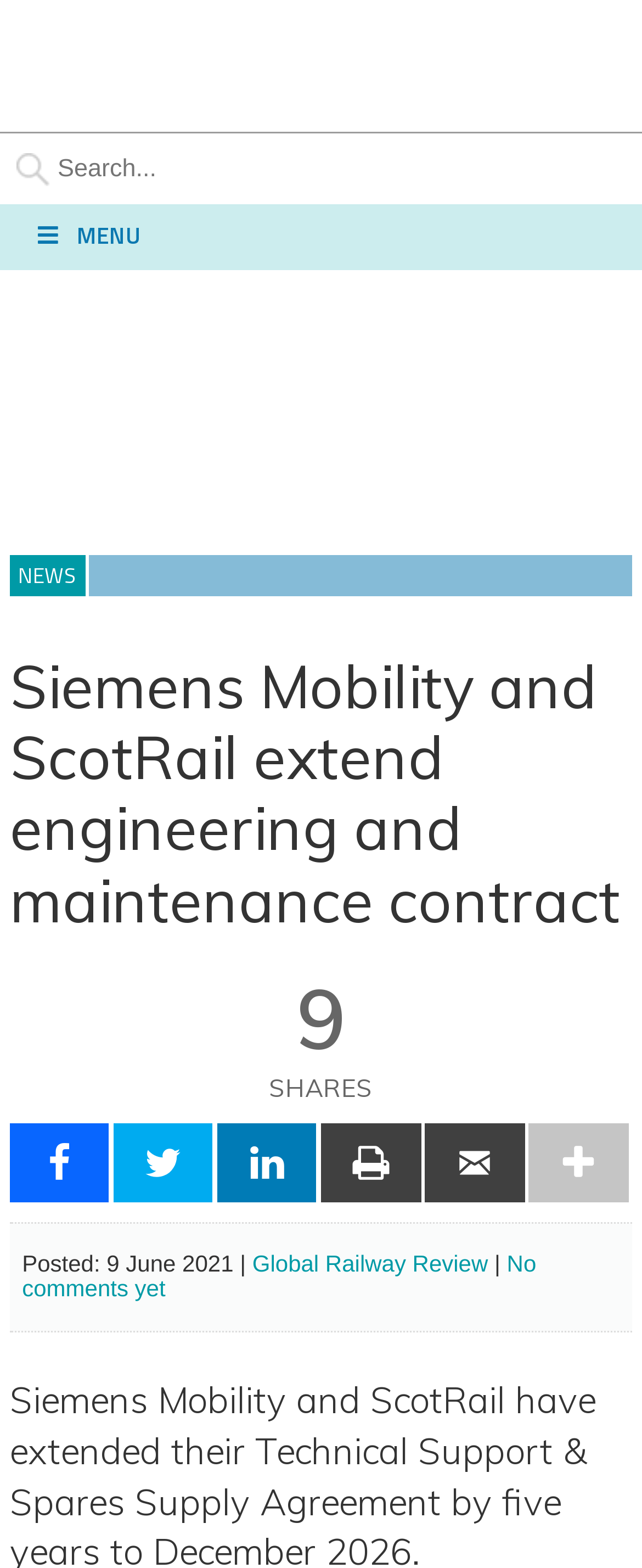Explain the contents of the webpage comprehensively.

The webpage appears to be a news article page. At the top left, there is a logo image and a link. Next to the logo, there is a search bar that spans the entire width of the page. Below the search bar, there is a menu bar with several links, including "HOME", "NEWS", "ARTICLES", "MAGAZINE", "VIDEOS", and others.

The main content of the page is a news article with the title "Siemens Mobility and ScotRail extend engineering and maintenance contract". The title is a heading that spans most of the width of the page. Below the title, there is a share button with the text "SHARES". 

The article itself is not explicitly described in the accessibility tree, but it likely occupies the majority of the page's content area. At the bottom of the page, there are several links to share the article on social media platforms, labeled "a", "d", "k", "s", "v", and "1". 

Additionally, there is a footer section that displays the posting date "9 June 2021" and the source "Global Railway Review". There is also a link to leave a comment, currently showing "No comments yet".